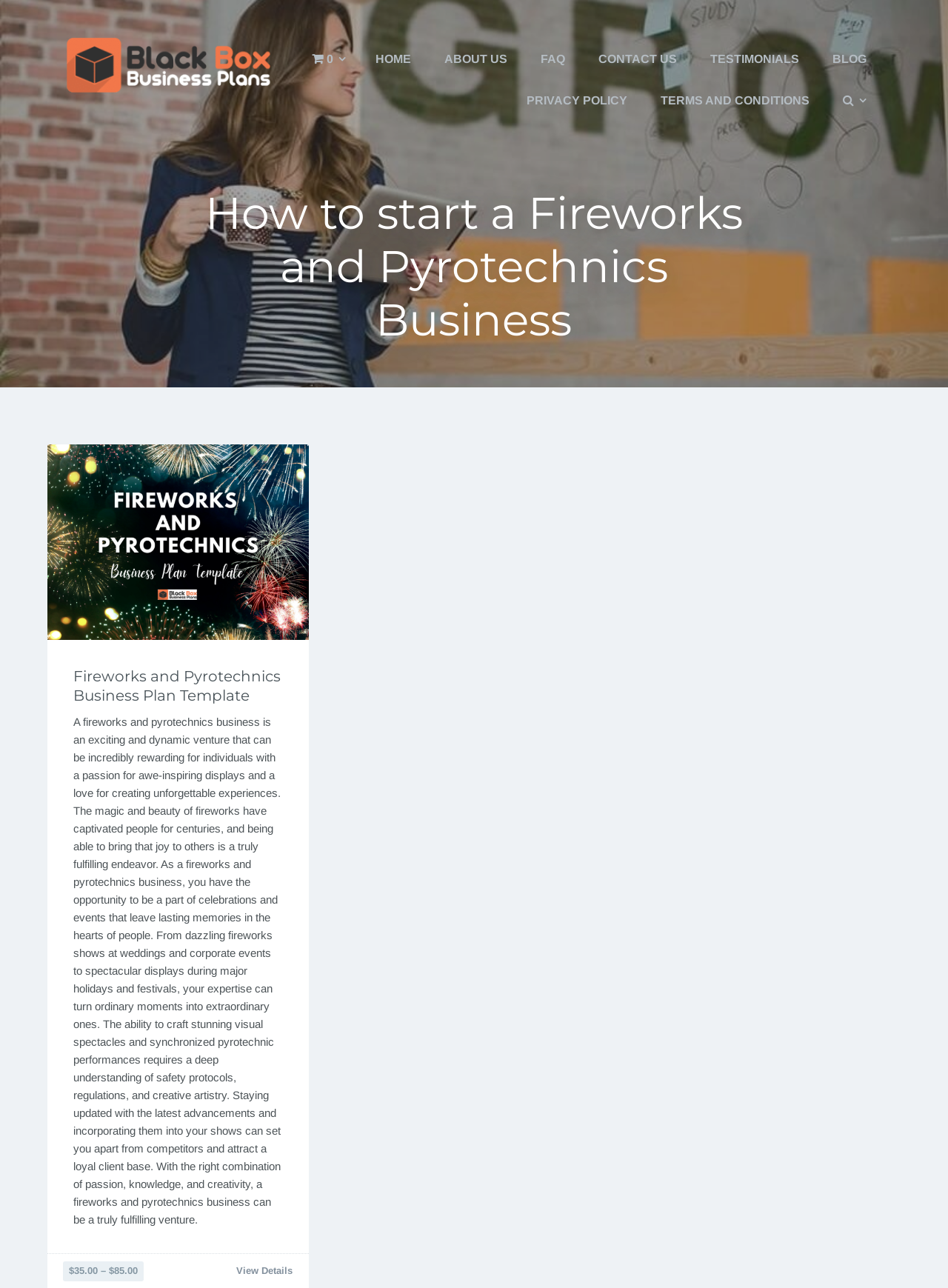Summarize the contents and layout of the webpage in detail.

This webpage is about starting a fireworks and pyrotechnics business, with a focus on providing business plans and templates. At the top of the page, there is a menu bar with several links, including "HOME", "ABOUT US", "FAQ", "CONTACT US", "TESTIMONIALS", "BLOG", "PRIVACY POLICY", and "TERMS AND CONDITIONS". 

Below the menu bar, there is a prominent link to a "Fireworks and Pyrotechnics Business Plan Template" with an accompanying image. 

The main content of the page is a heading that reads "How to start a Fireworks and Pyrotechnics Business", followed by a detailed description of the business venture. The text explains the rewards and opportunities of starting such a business, including creating unforgettable experiences and staying updated with the latest advancements in the field. 

Within this section, there is a link to a "Fireworks and Pyrotechnics Business Plan Template" with a permalink, and a heading that repeats the title of the template. Below this, there is a detailed description of the template, including its features and benefits. 

The page also includes a call-to-action, with a link to "View Details" and a price range of "$35.00 – $85.00" for the business plan template.